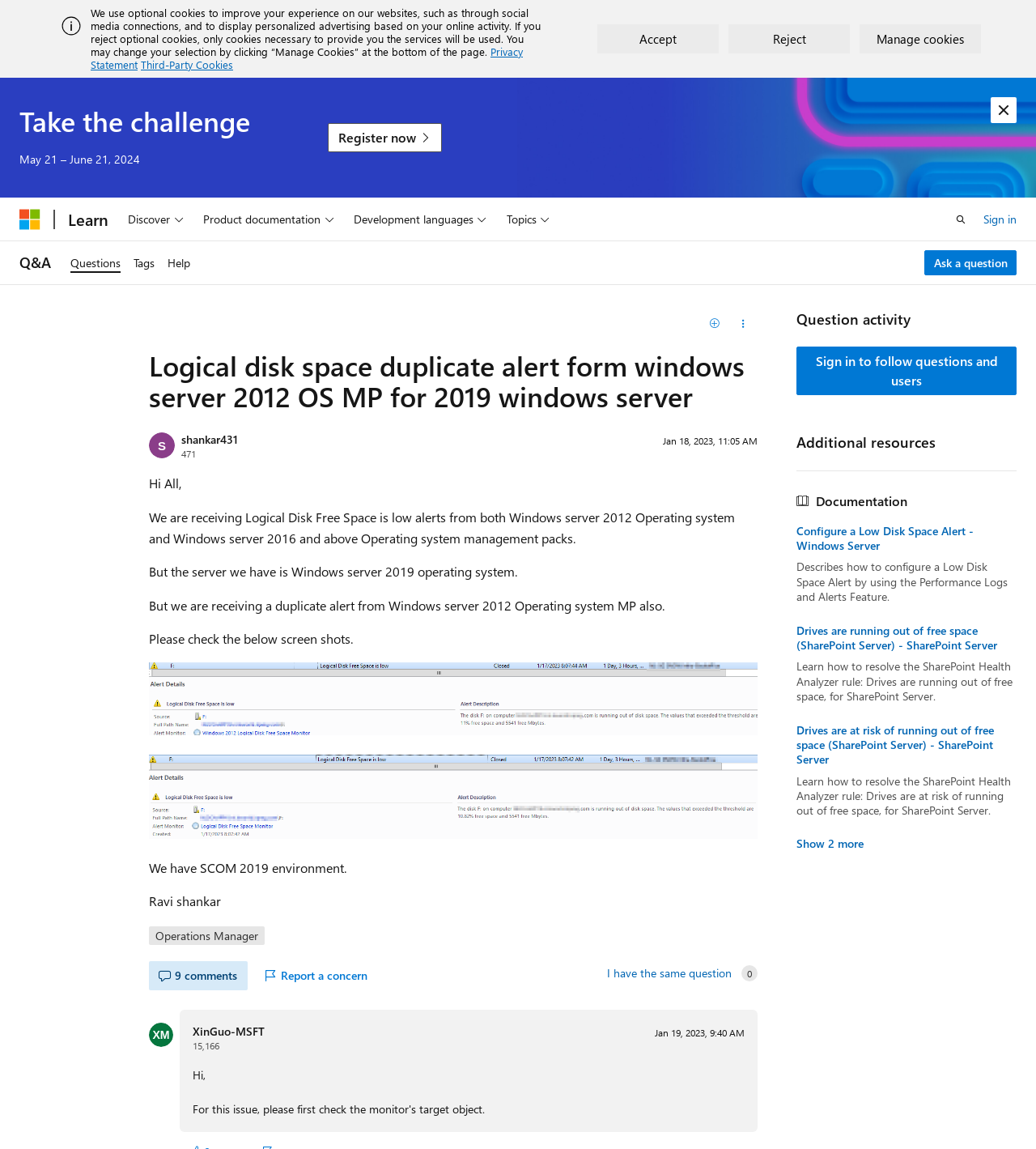Please identify the bounding box coordinates of the clickable area that will fulfill the following instruction: "Click the 'Dismiss alert' button". The coordinates should be in the format of four float numbers between 0 and 1, i.e., [left, top, right, bottom].

[0.956, 0.085, 0.981, 0.107]